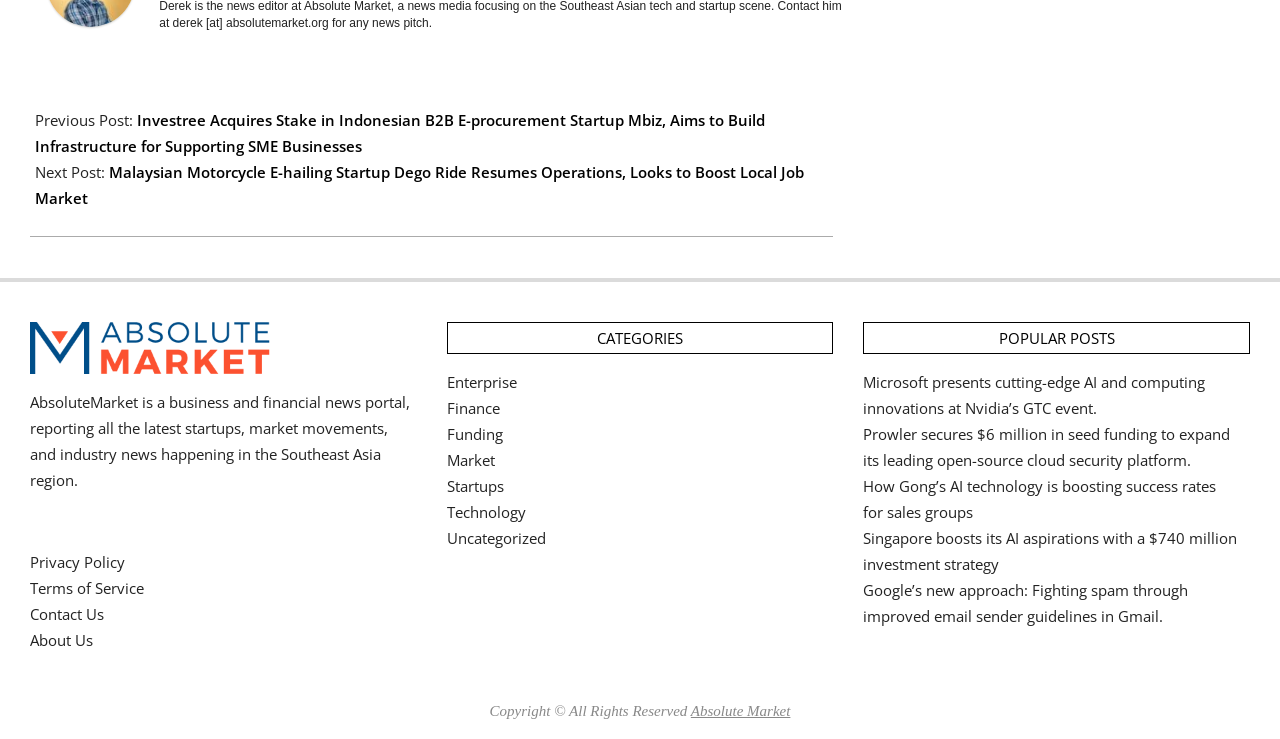Determine the bounding box coordinates of the region I should click to achieve the following instruction: "View terms of service". Ensure the bounding box coordinates are four float numbers between 0 and 1, i.e., [left, top, right, bottom].

[0.023, 0.782, 0.112, 0.809]